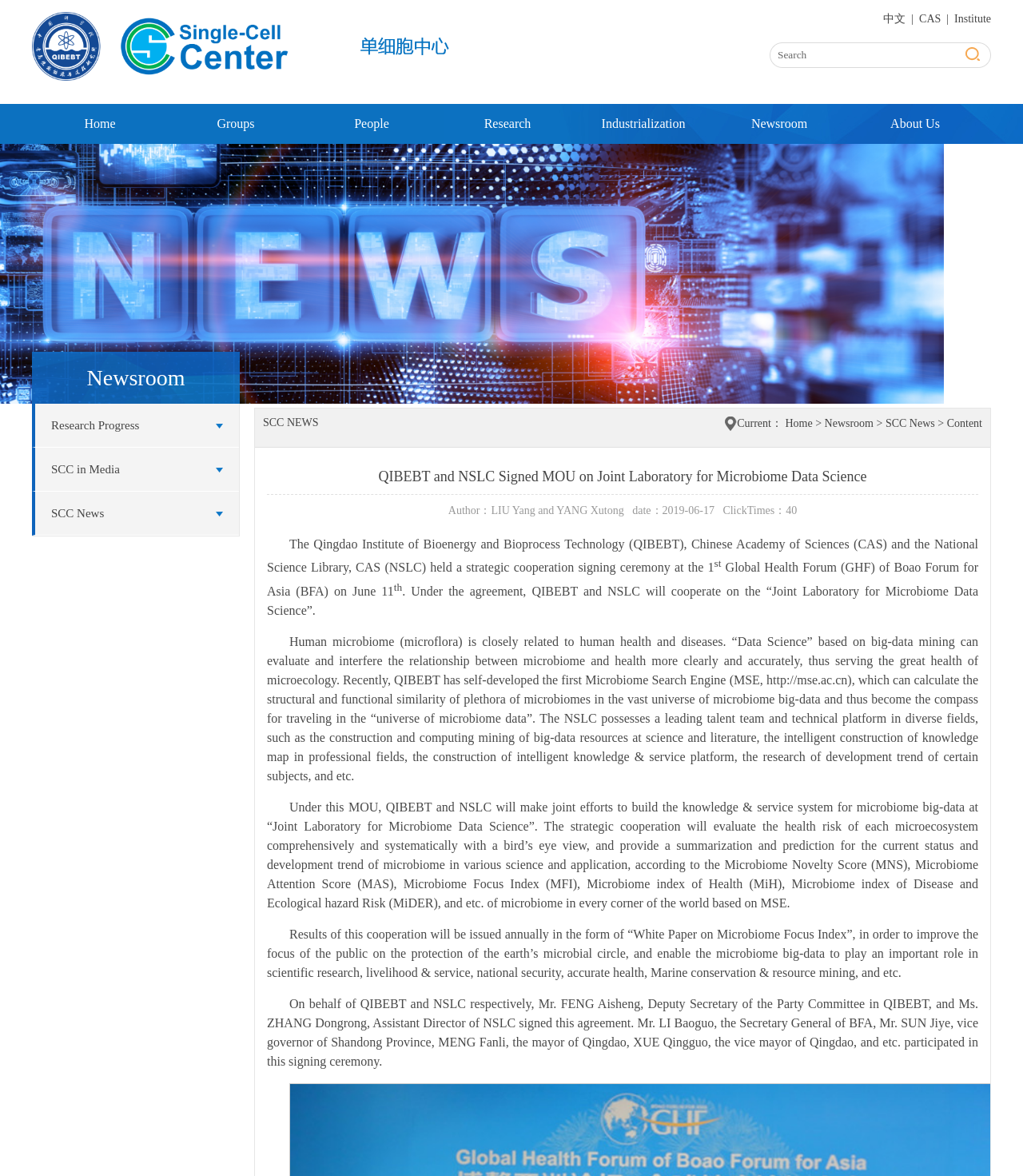What is the purpose of the joint laboratory?
Answer briefly with a single word or phrase based on the image.

Microbiome Data Science